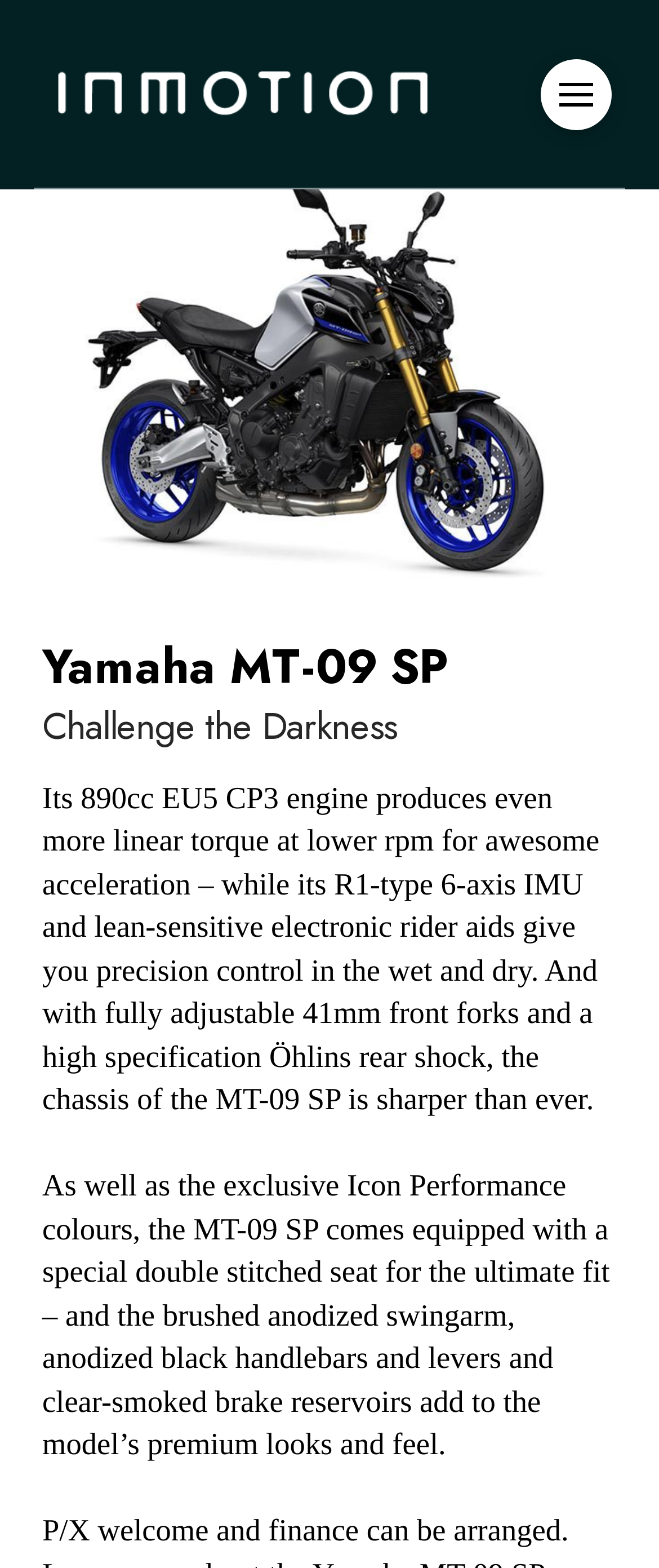Please examine the image and provide a detailed answer to the question: Is financing available for the motorcycle?

The text description mentions 'P/X welcome and finance can be arranged', which implies that financing options are available for the motorcycle.